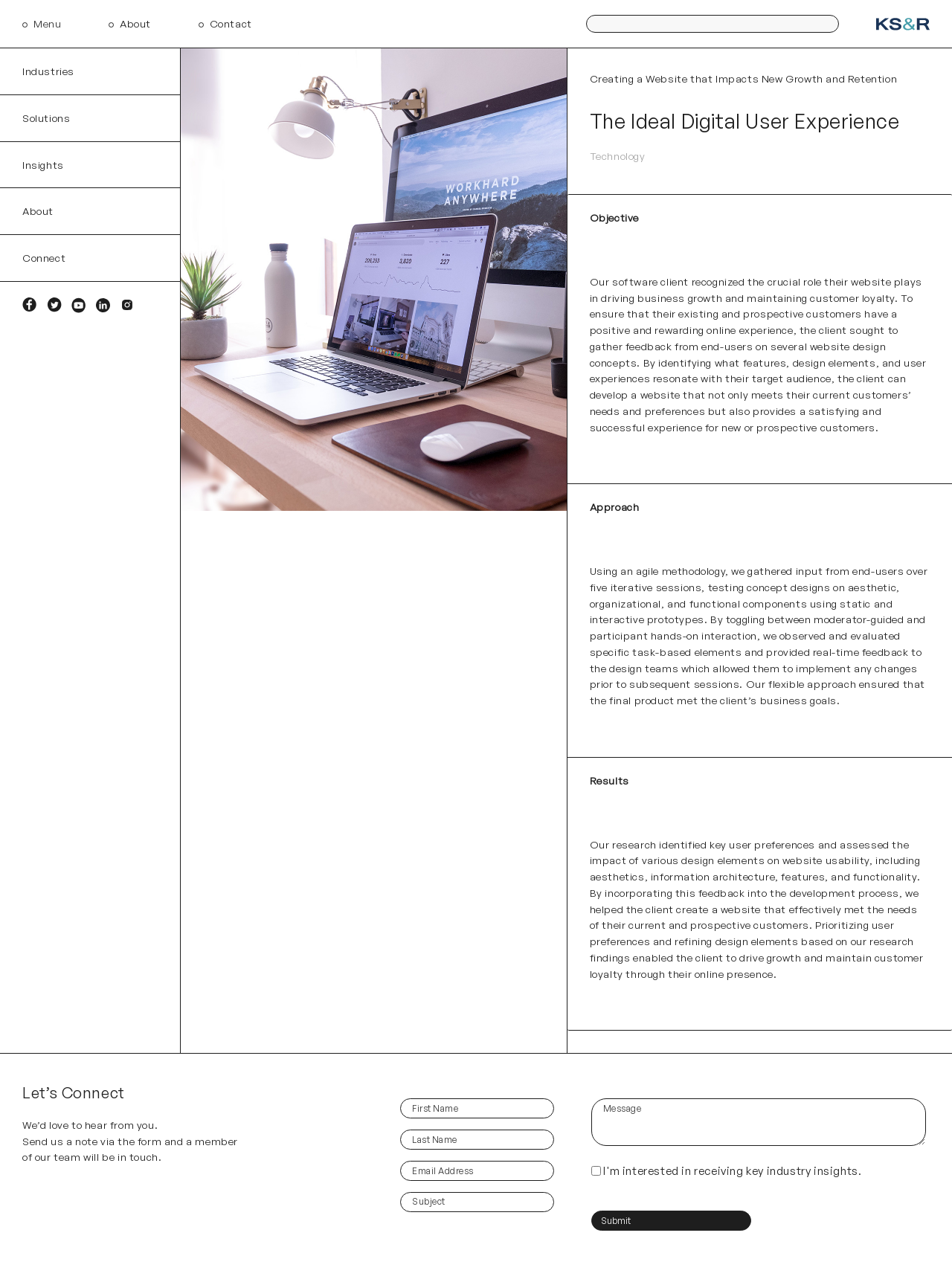Provide the bounding box coordinates of the HTML element this sentence describes: "name="input_2" placeholder="Last Name"".

[0.421, 0.881, 0.582, 0.897]